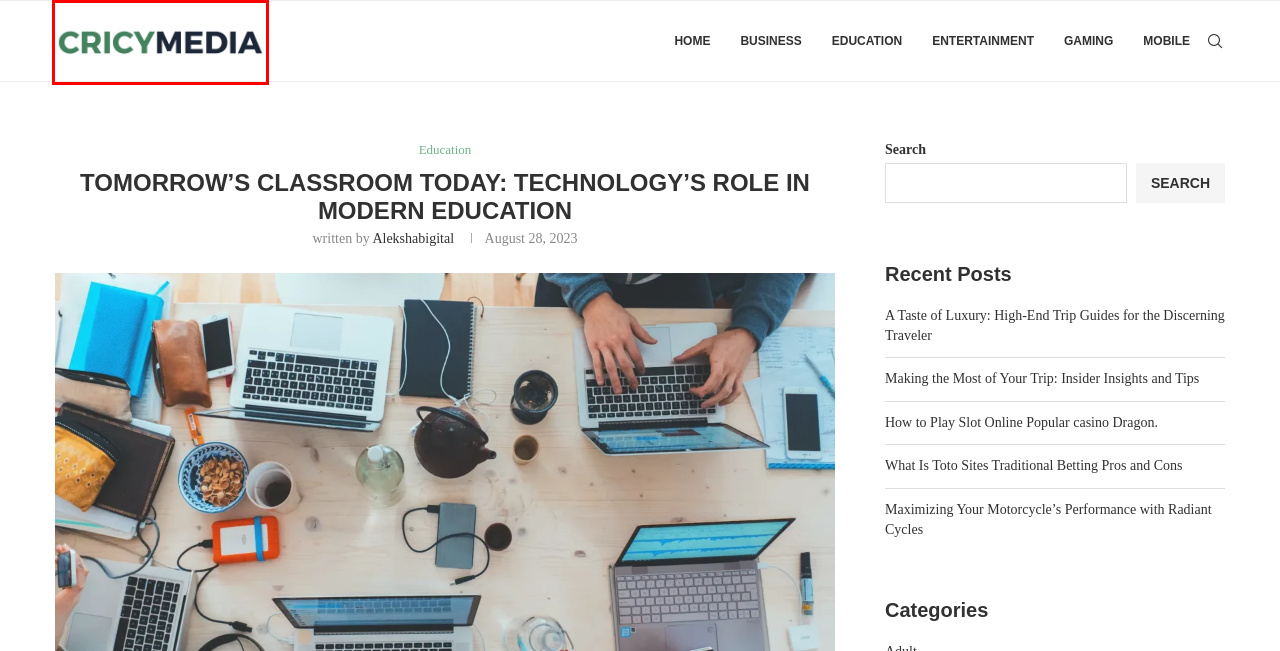Examine the screenshot of the webpage, which has a red bounding box around a UI element. Select the webpage description that best fits the new webpage after the element inside the red bounding box is clicked. Here are the choices:
A. What Is Toto Sites Traditional Betting Pros and Cons - Cricymedia
B. Cricymedia -
C. Entertainment - Cricymedia
D. alekshabigital - Cricymedia
E. Gaming - Cricymedia
F. Business - Cricymedia
G. Maximizing Your Motorcycle's Performance with Radiant Cycles - Cricymedia
H. How to Play Slot Online Popular casino Dragon. - Cricymedia

B